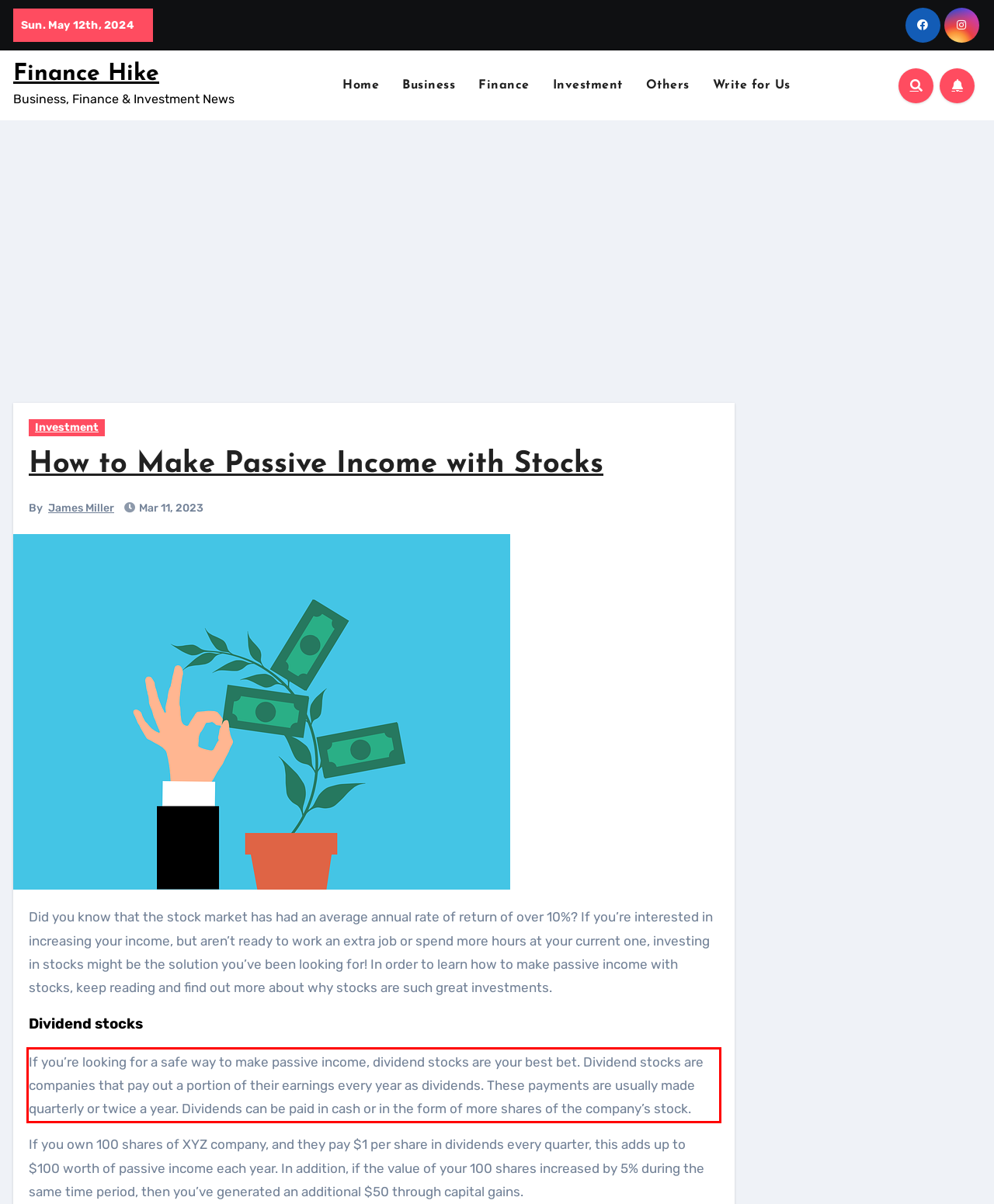Identify and transcribe the text content enclosed by the red bounding box in the given screenshot.

If you’re looking for a safe way to make passive income, dividend stocks are your best bet. Dividend stocks are companies that pay out a portion of their earnings every year as dividends. These payments are usually made quarterly or twice a year. Dividends can be paid in cash or in the form of more shares of the company’s stock.